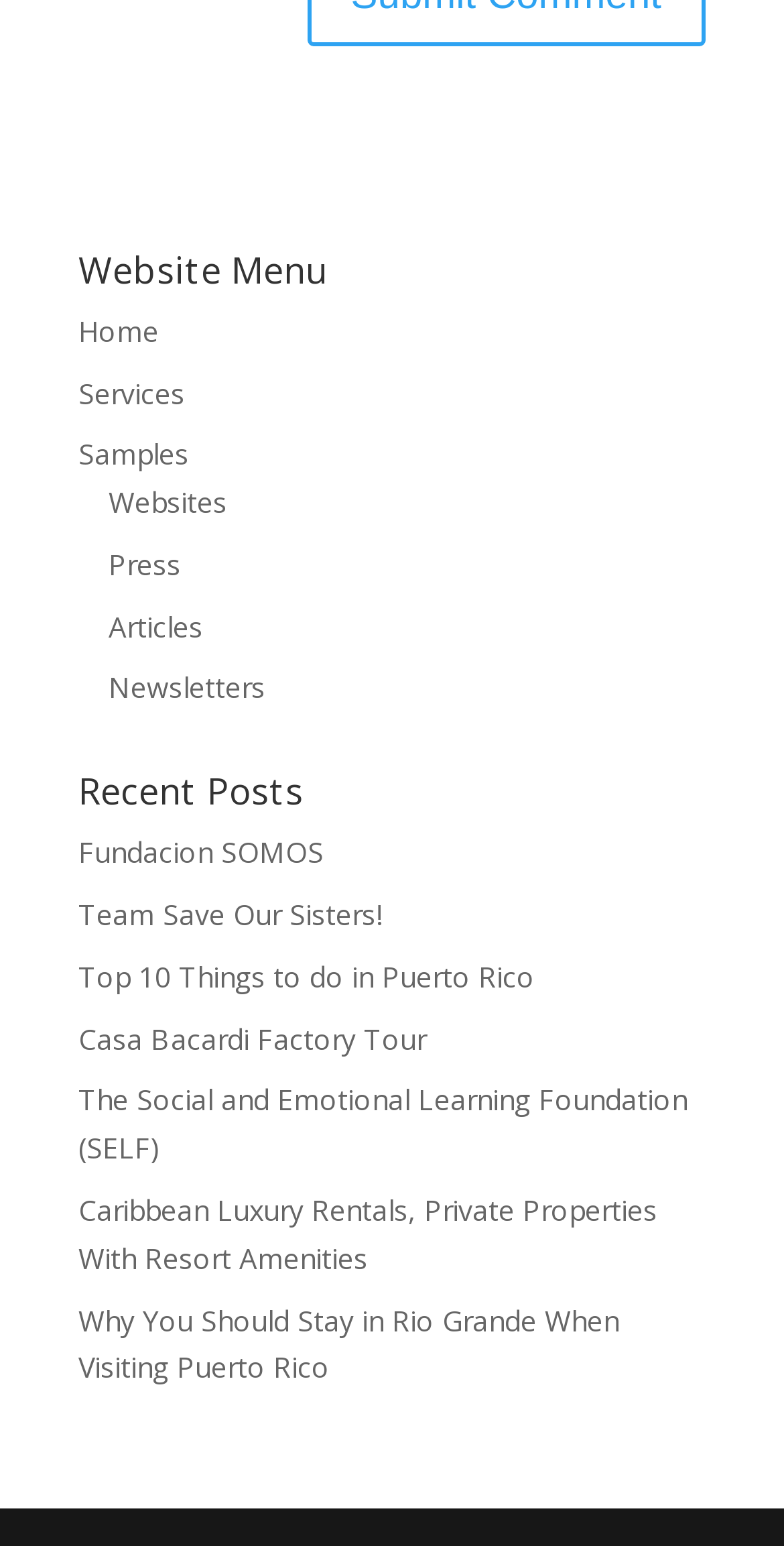Please respond to the question with a concise word or phrase:
How many recent posts are there?

7